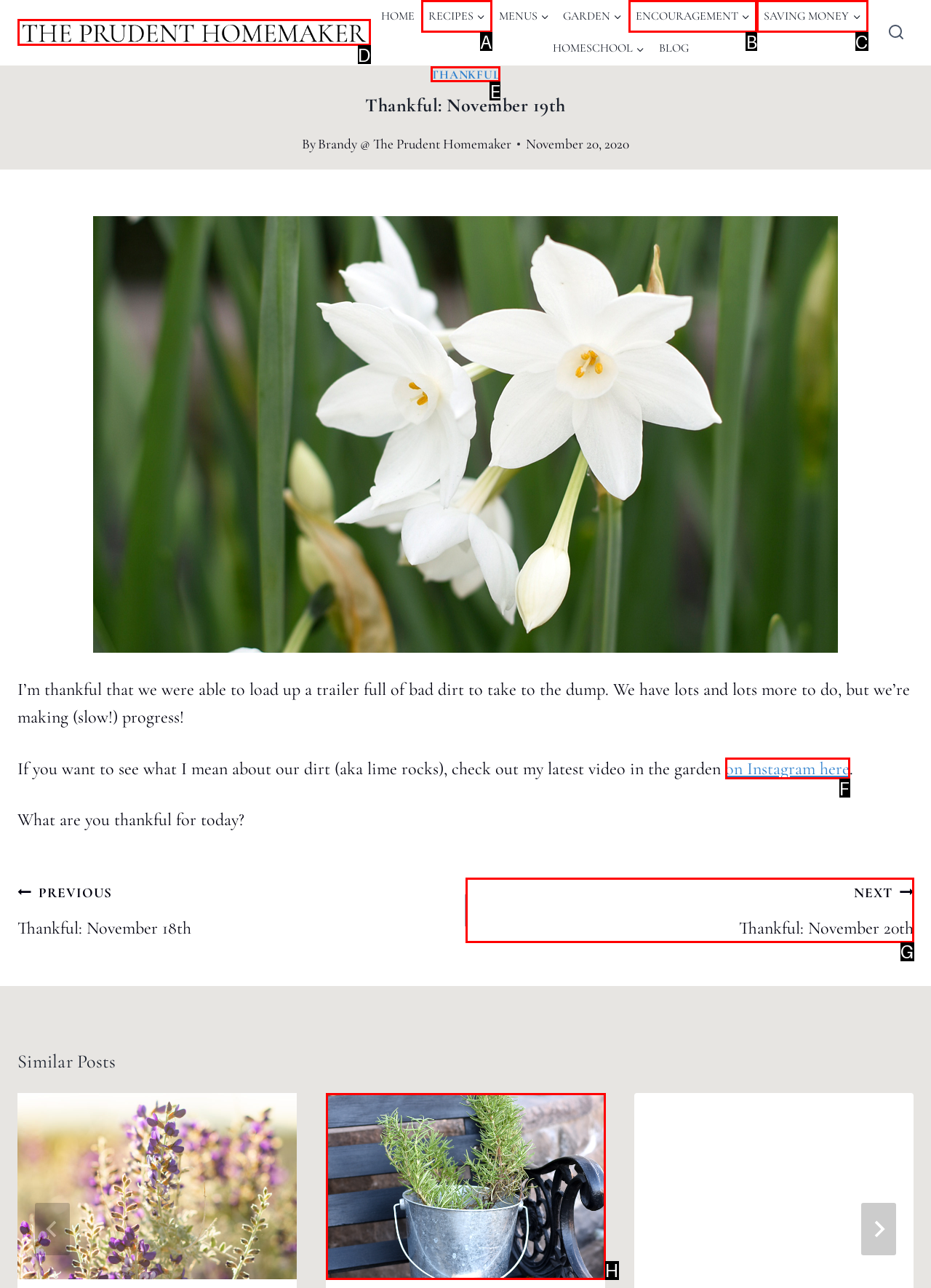Match the description to the correct option: Saving MoneyExpand
Provide the letter of the matching option directly.

C